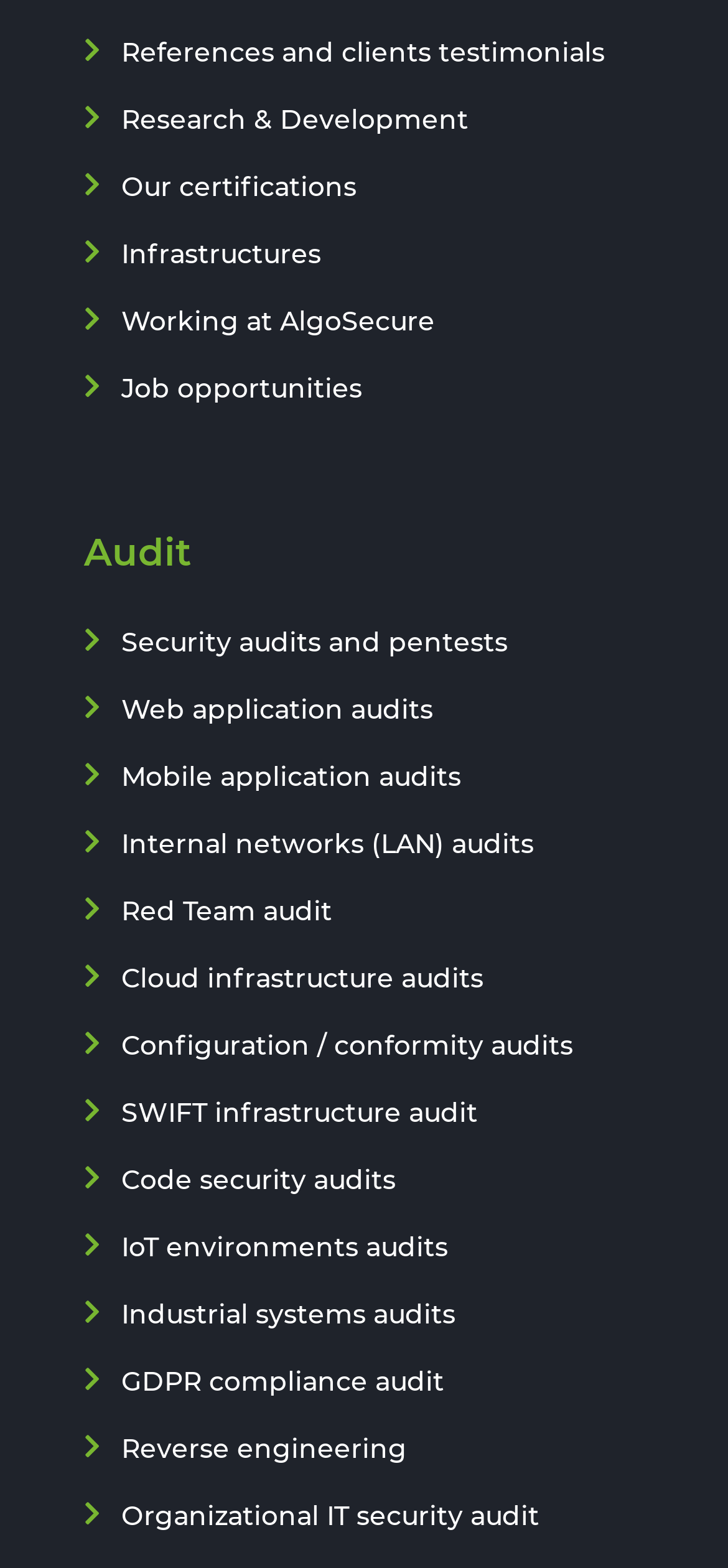What is the first link on the webpage? Examine the screenshot and reply using just one word or a brief phrase.

References and clients testimonials